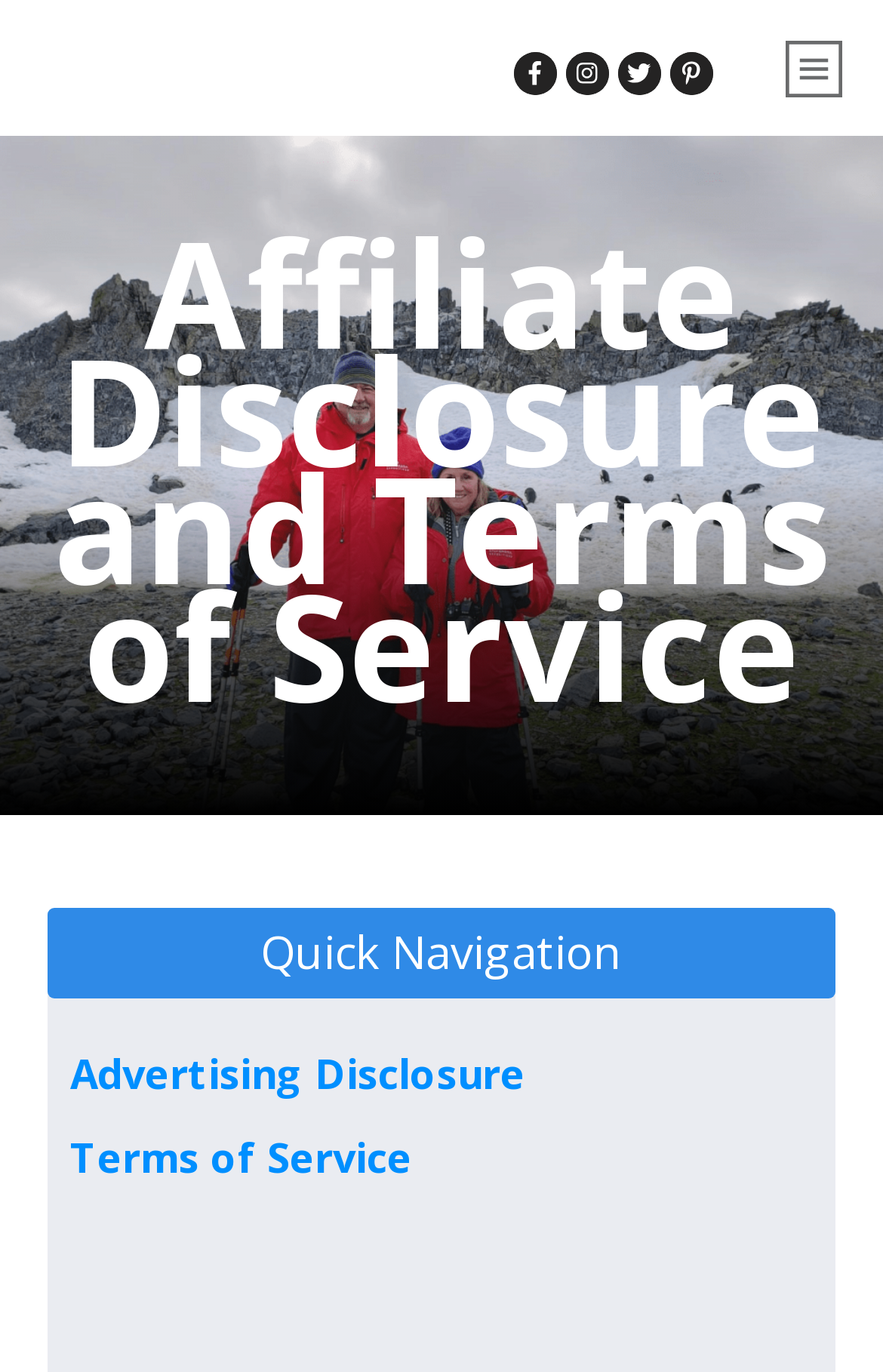Identify the bounding box for the UI element specified in this description: "Terms of Service". The coordinates must be four float numbers between 0 and 1, formatted as [left, top, right, bottom].

[0.079, 0.823, 0.467, 0.863]